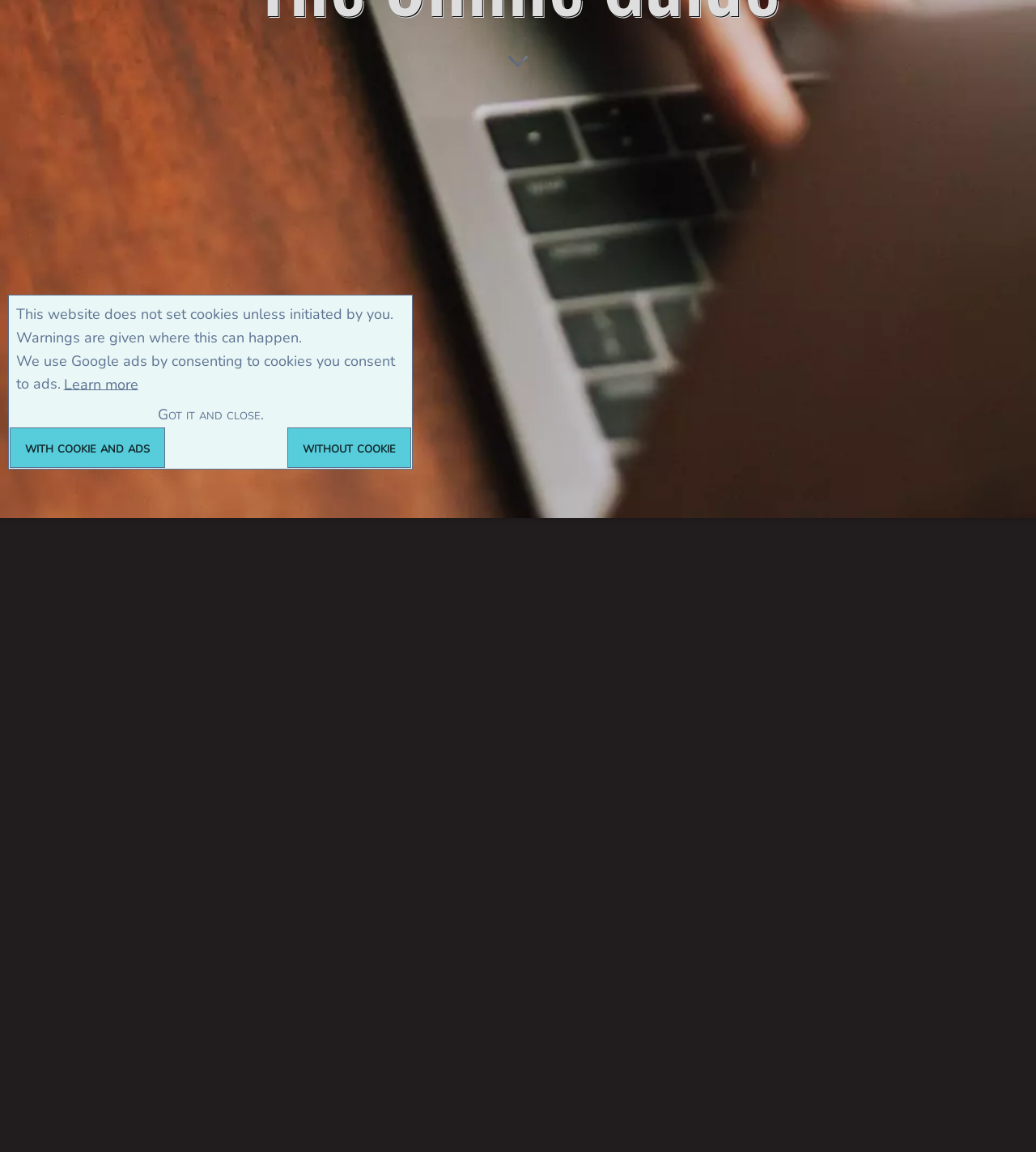Determine the bounding box coordinates for the UI element described. Format the coordinates as (top-left x, top-left y, bottom-right x, bottom-right y) and ensure all values are between 0 and 1. Element description: with cookie and ads

[0.009, 0.371, 0.159, 0.406]